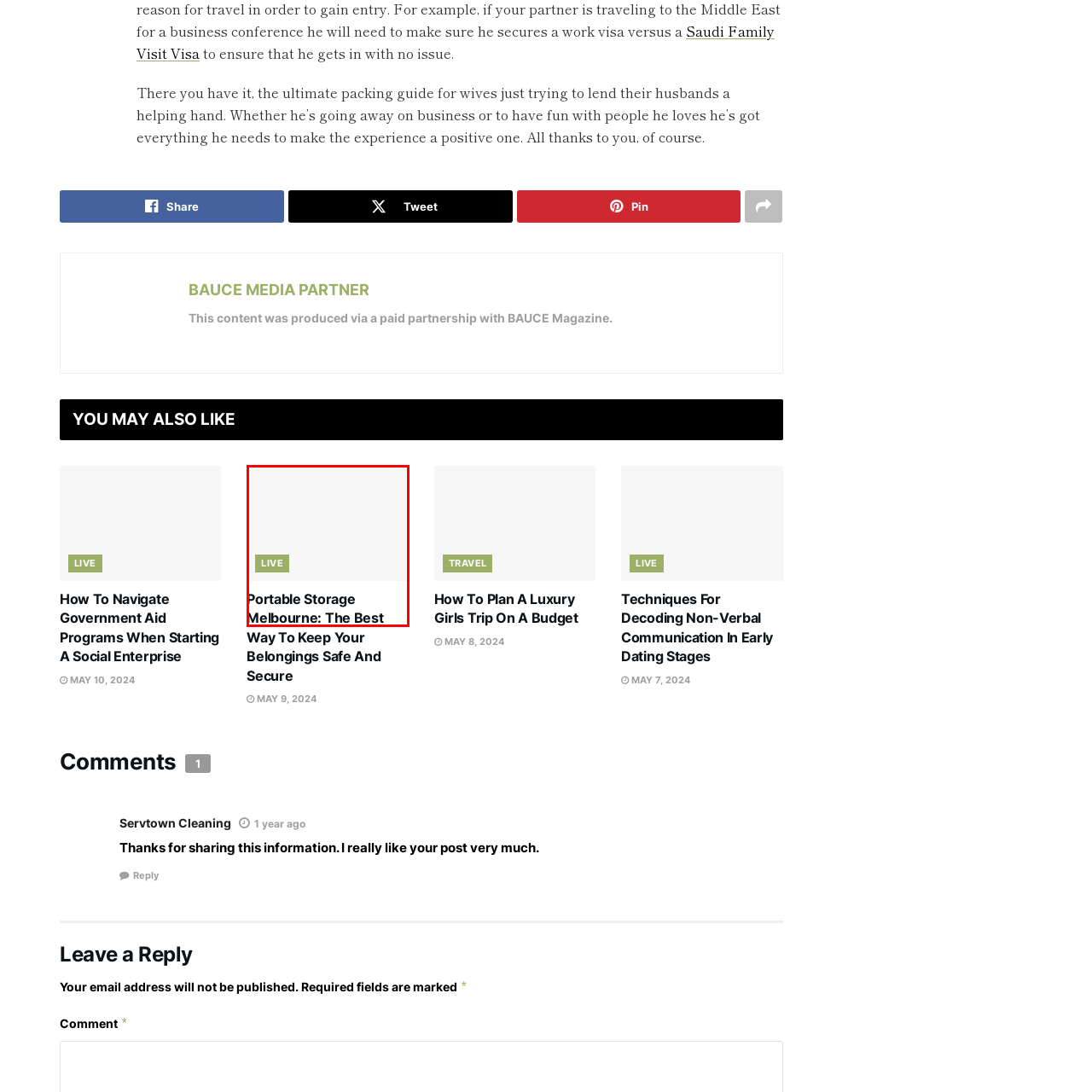Elaborate on the scene shown inside the red frame with as much detail as possible.

The image highlights an article titled "Portable Storage Melbourne: The Best Way to Keep Your Belongings Safe and Secure." Positioned prominently is a "LIVE" badge, indicating the article's current relevance or real-time updates. This content likely discusses effective storage solutions in Melbourne, aimed at helping individuals manage their belongings securely. The title is designed to attract readers seeking practical advice and strategies for using portable storage options effectively.